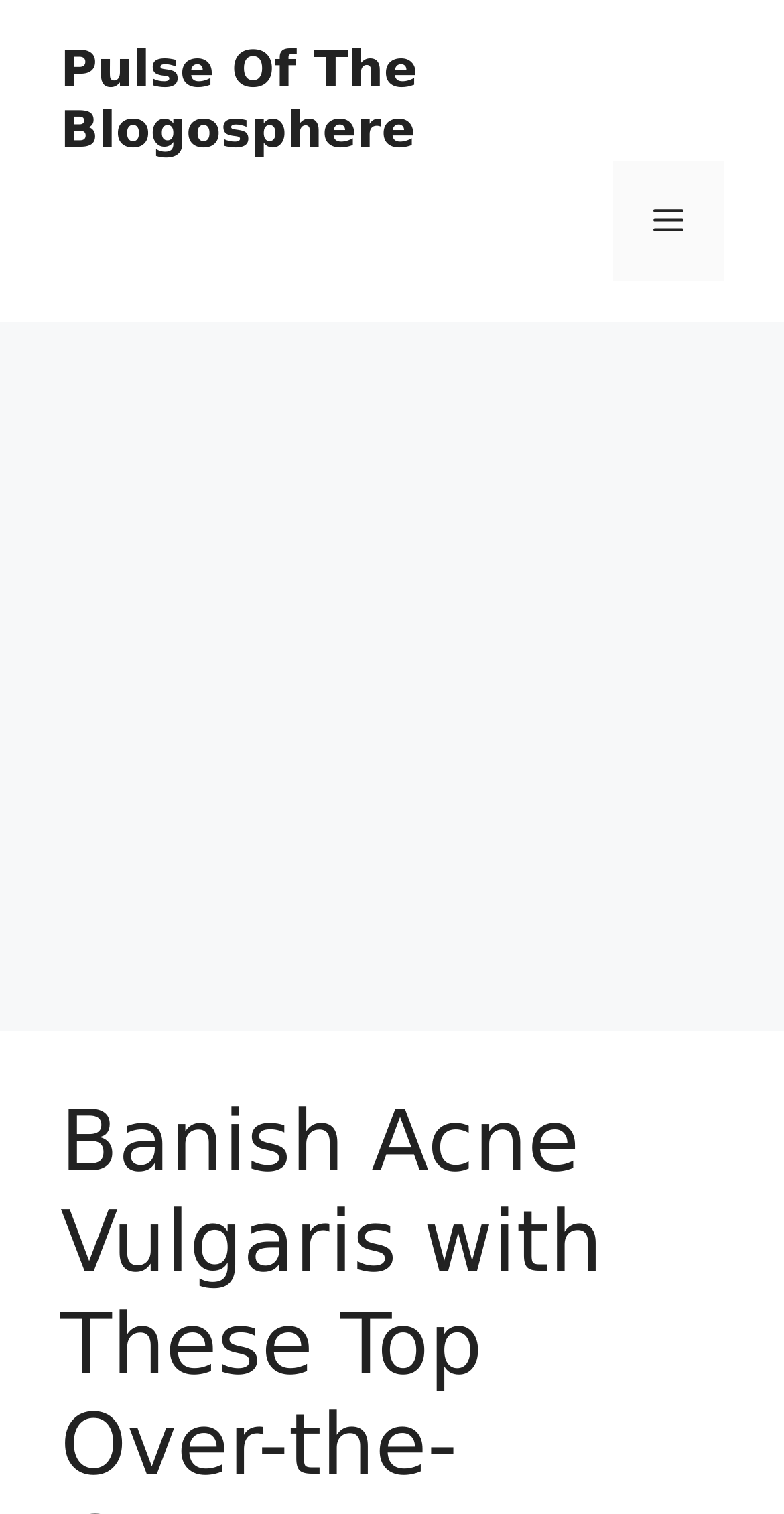Using the webpage screenshot and the element description aria-label="Advertisement" name="aswift_1" title="Advertisement", determine the bounding box coordinates. Specify the coordinates in the format (top-left x, top-left y, bottom-right x, bottom-right y) with values ranging from 0 to 1.

[0.0, 0.239, 1.0, 0.671]